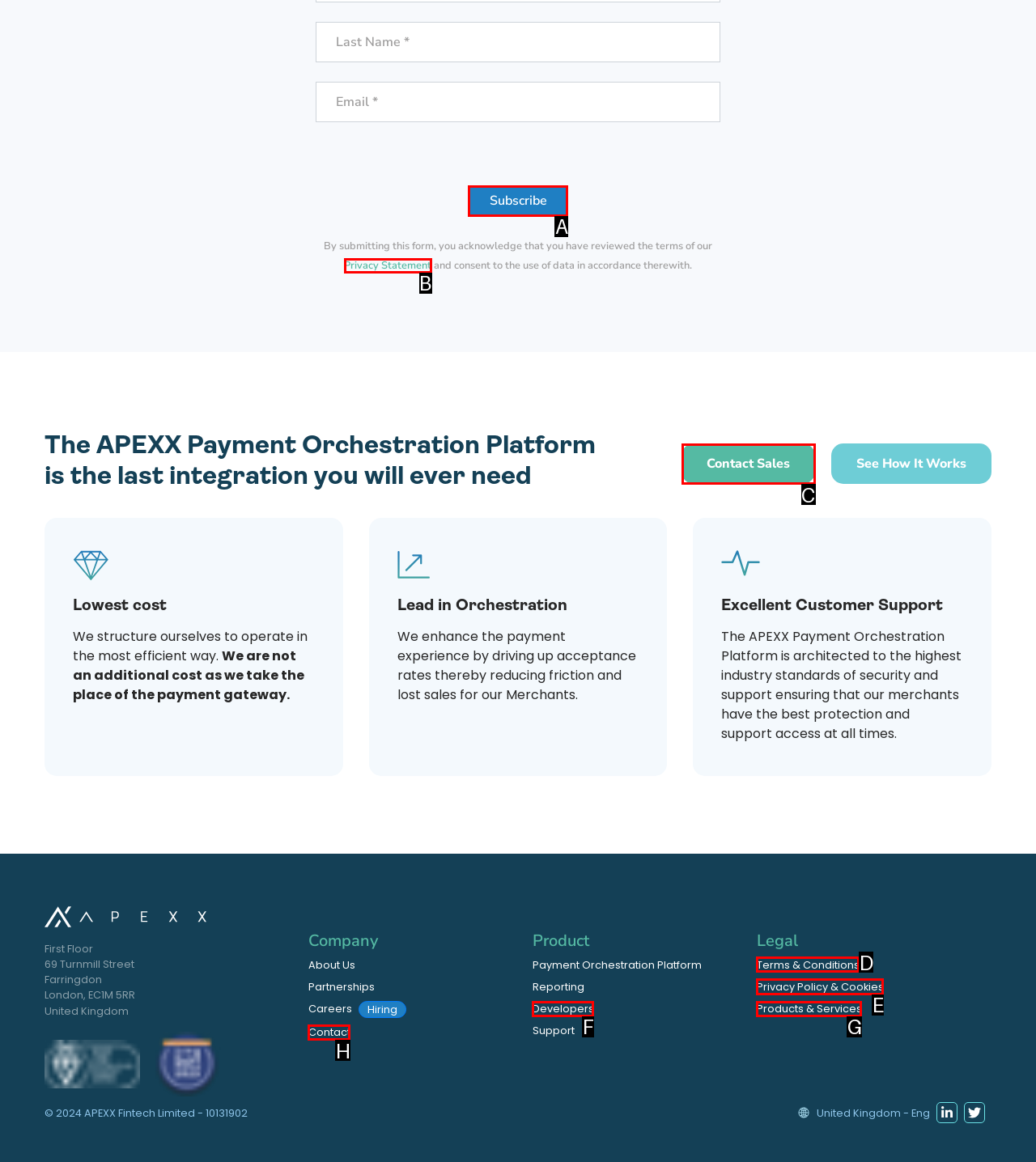Find the option you need to click to complete the following instruction: Contact sales
Answer with the corresponding letter from the choices given directly.

C